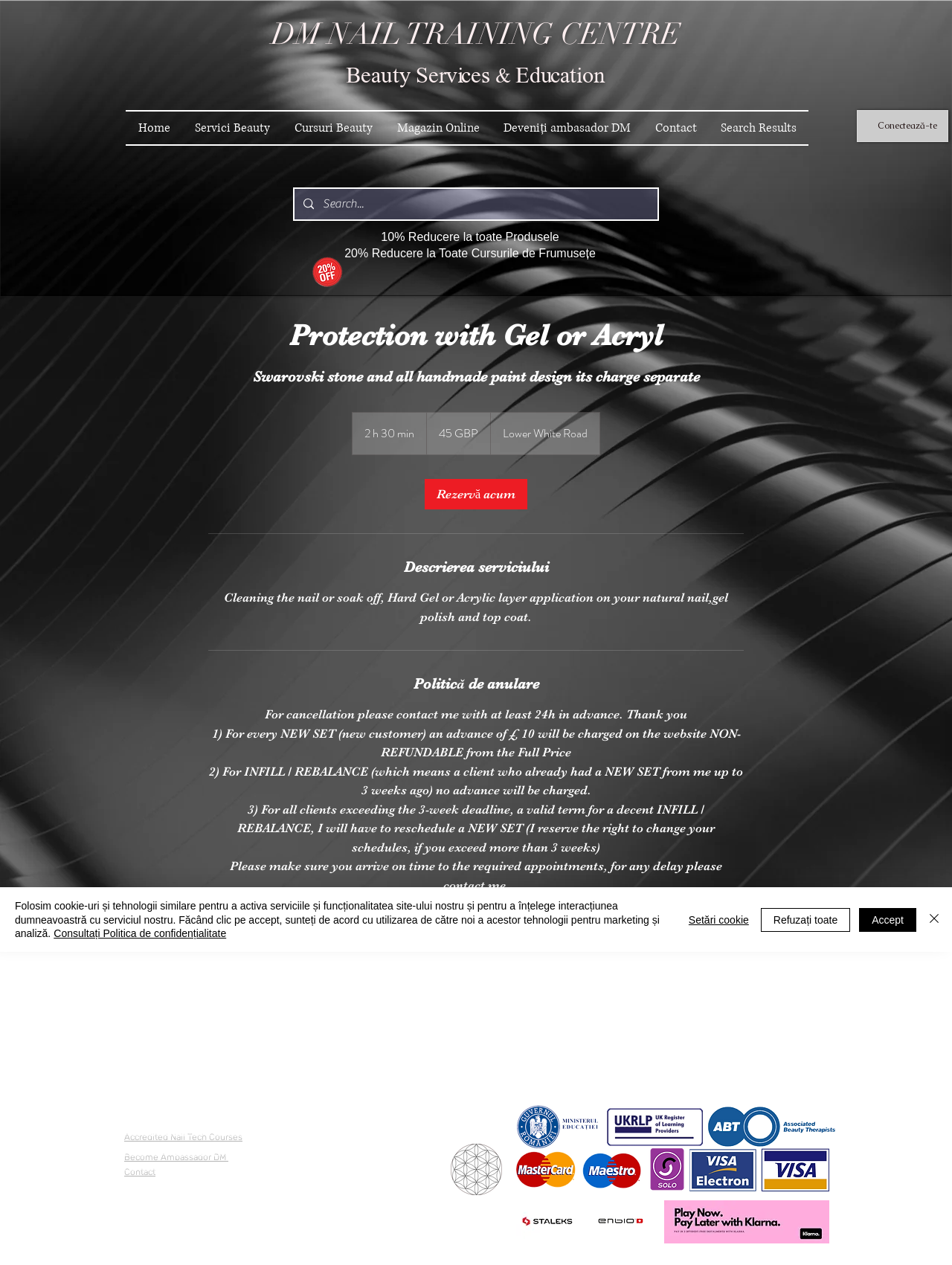Answer the following query concisely with a single word or phrase:
What is the price of the 'Protection with Gel or Acryl' service?

45 de lire sterline